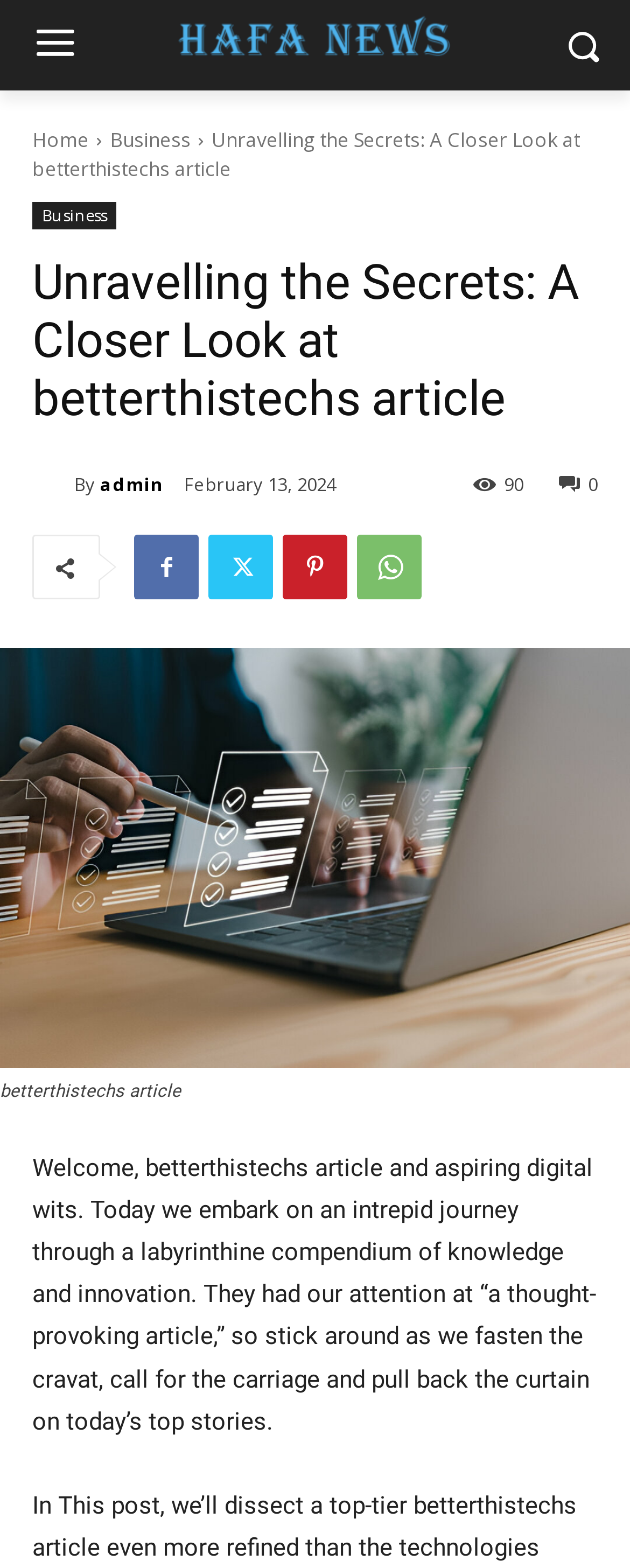Please specify the bounding box coordinates for the clickable region that will help you carry out the instruction: "Check the time of publication".

[0.292, 0.301, 0.533, 0.316]